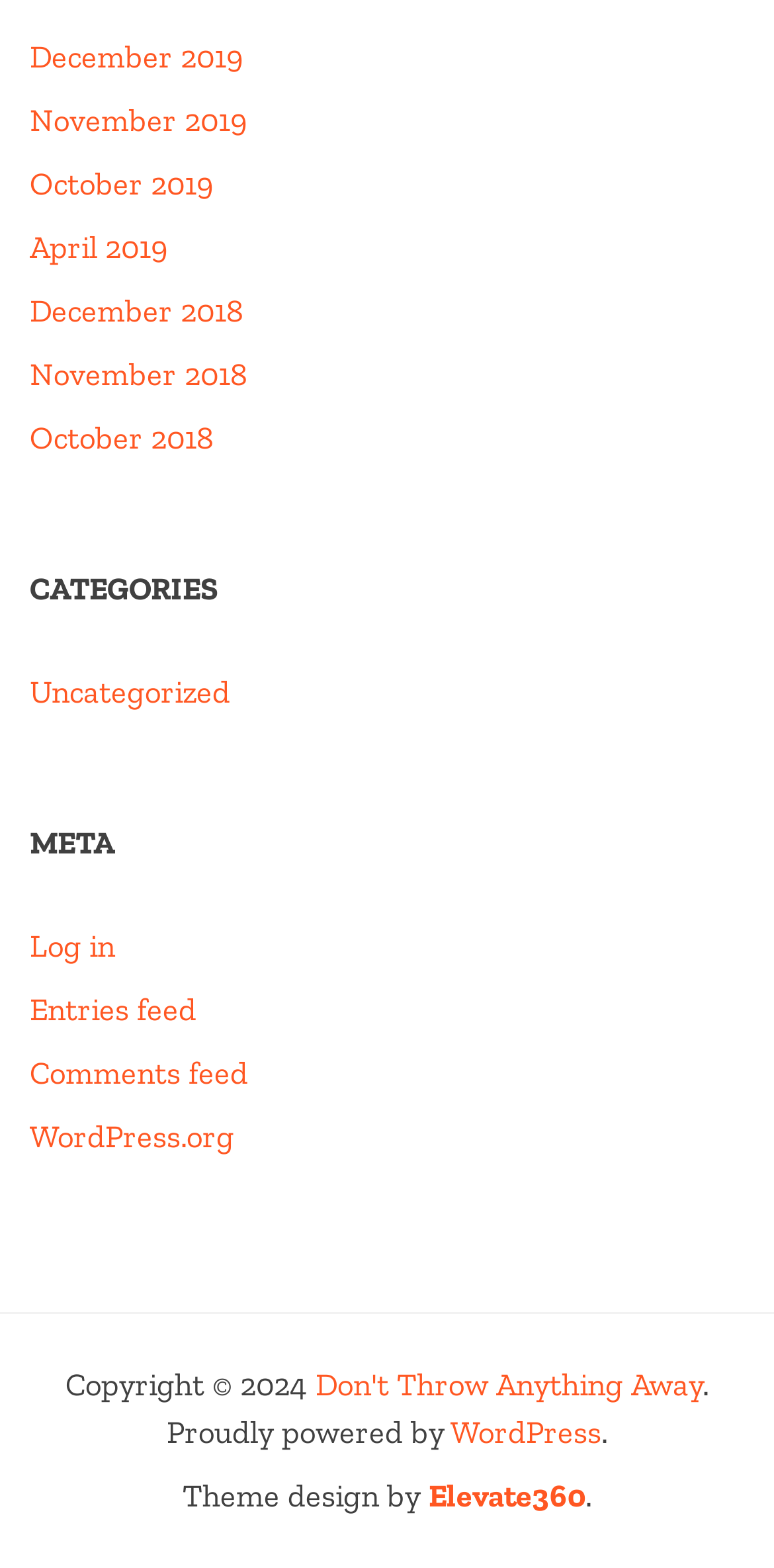Identify the bounding box coordinates for the UI element described as: "Don't Throw Anything Away". The coordinates should be provided as four floats between 0 and 1: [left, top, right, bottom].

[0.408, 0.871, 0.908, 0.895]